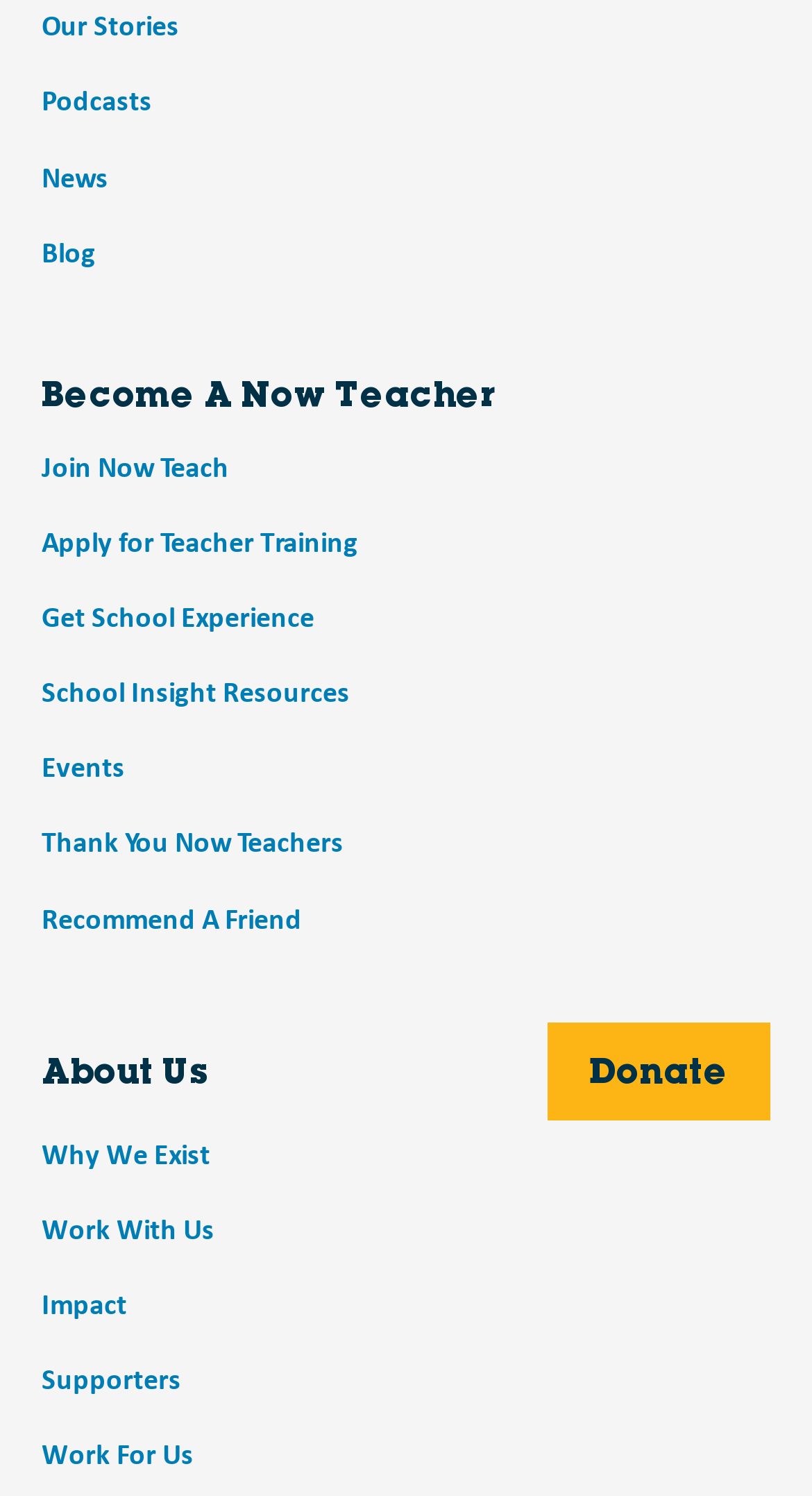Identify the coordinates of the bounding box for the element that must be clicked to accomplish the instruction: "Find out About Us".

[0.051, 0.683, 0.572, 0.749]